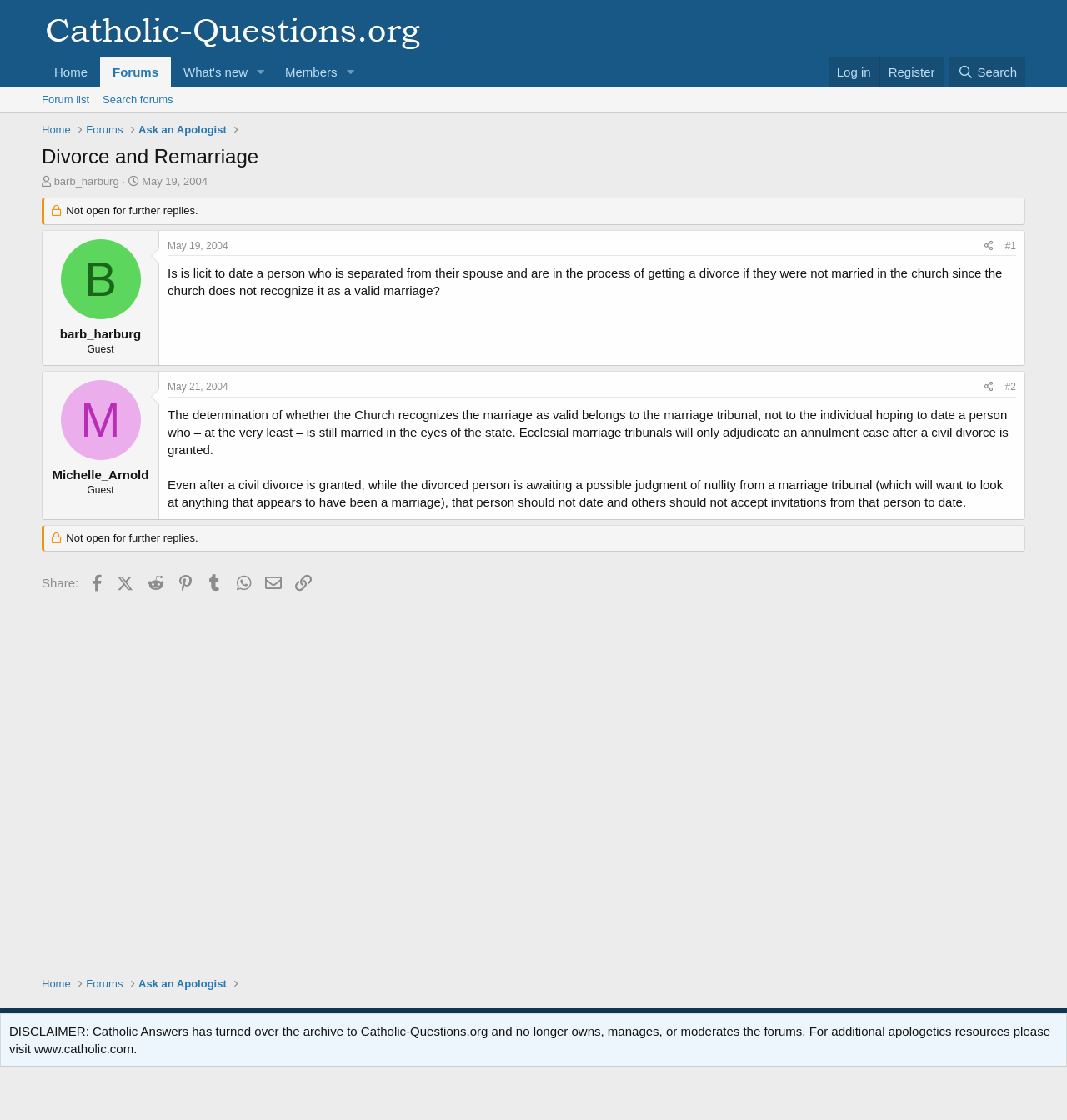Find and specify the bounding box coordinates that correspond to the clickable region for the instruction: "Click on the 'Log in' link".

[0.776, 0.051, 0.824, 0.078]